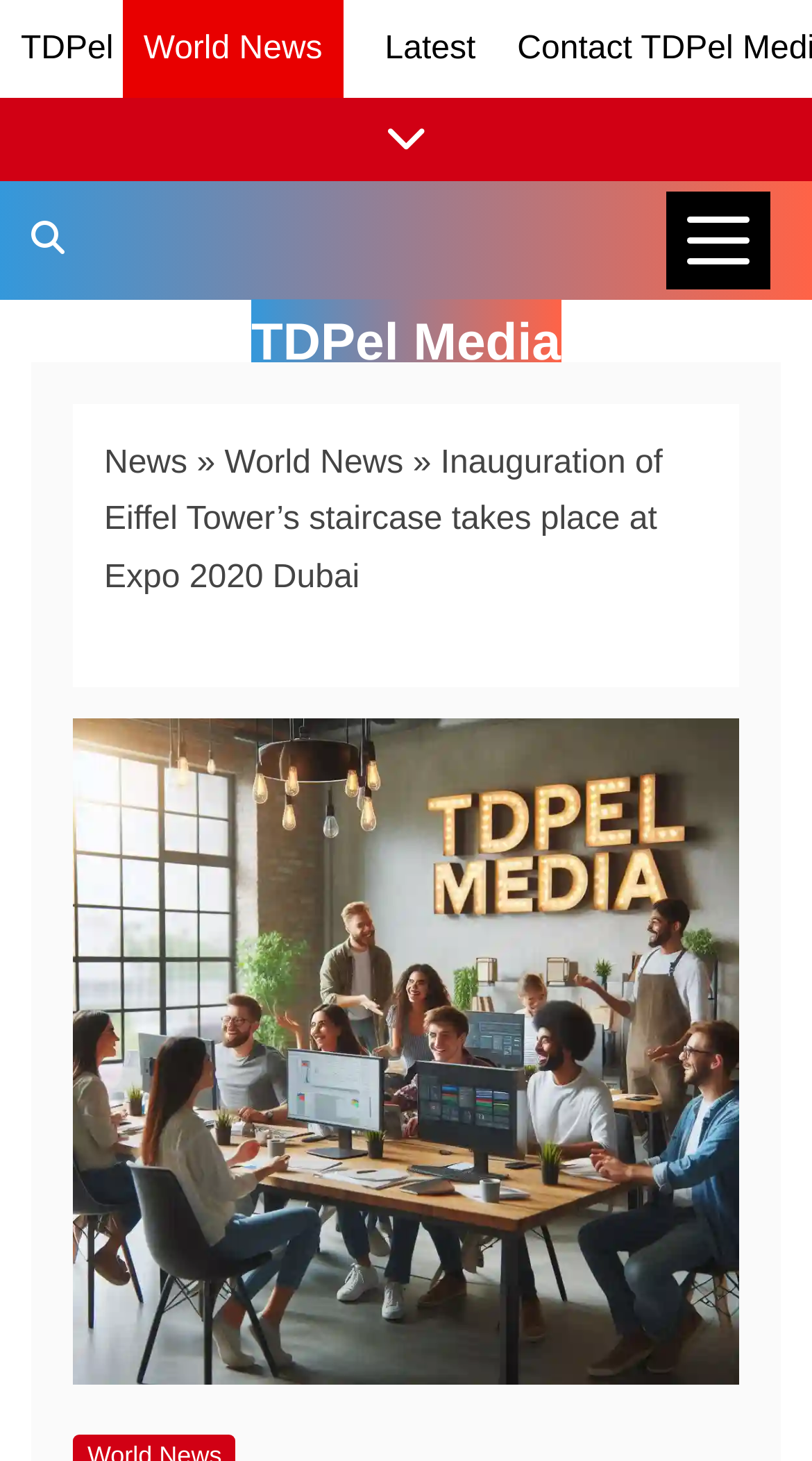What is the search functionality for?
Answer the question with a detailed and thorough explanation.

I found a link element with the text 'Search TDPel Media', which suggests that the search functionality is used to search within the TDPel Media platform.